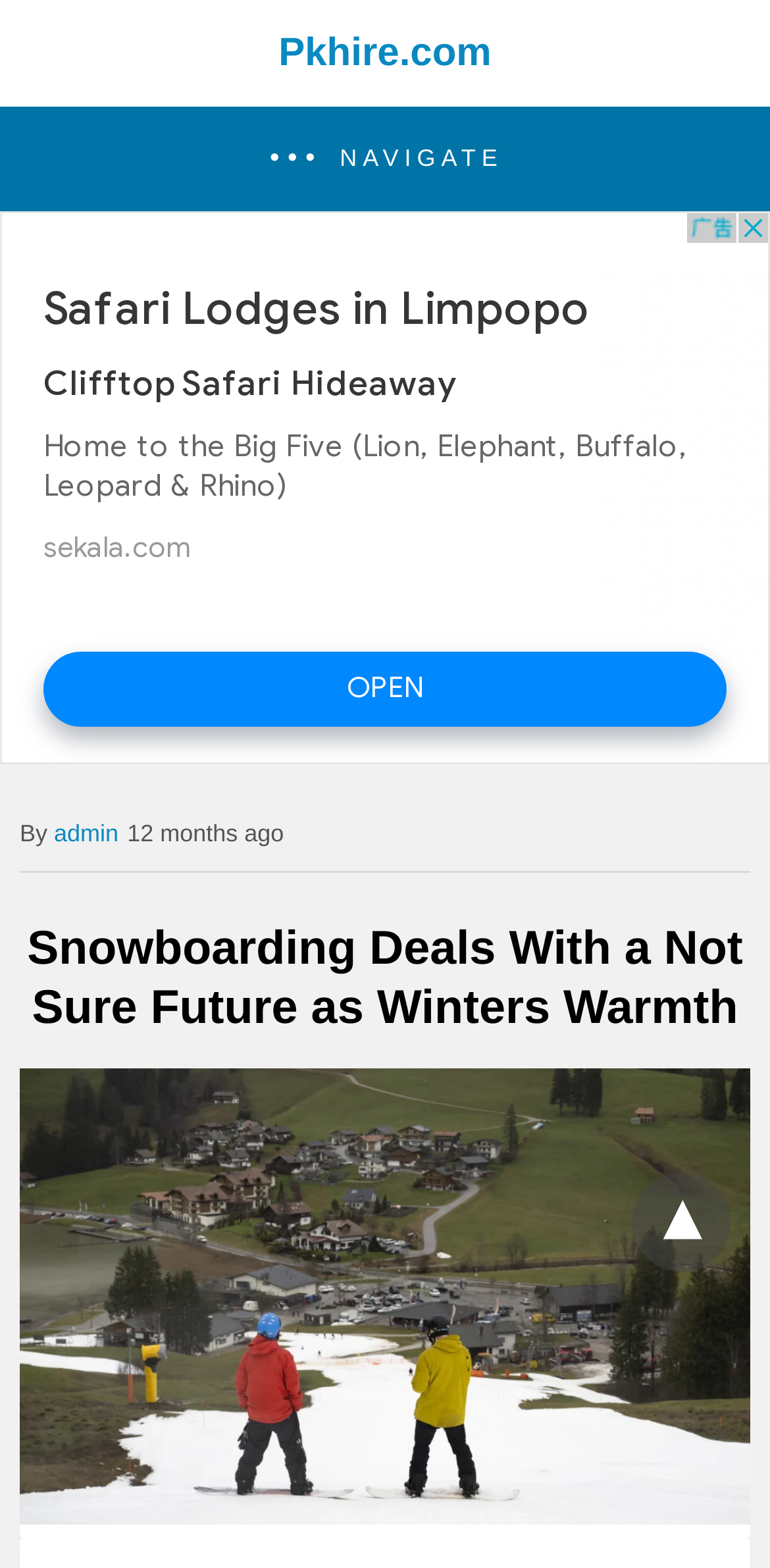By analyzing the image, answer the following question with a detailed response: Is there an image in the article?

The presence of an image can be determined by the figure element which contains an image with the alt text 'Snowboarding Deals With a Not Sure Future as Winters Warmth'.